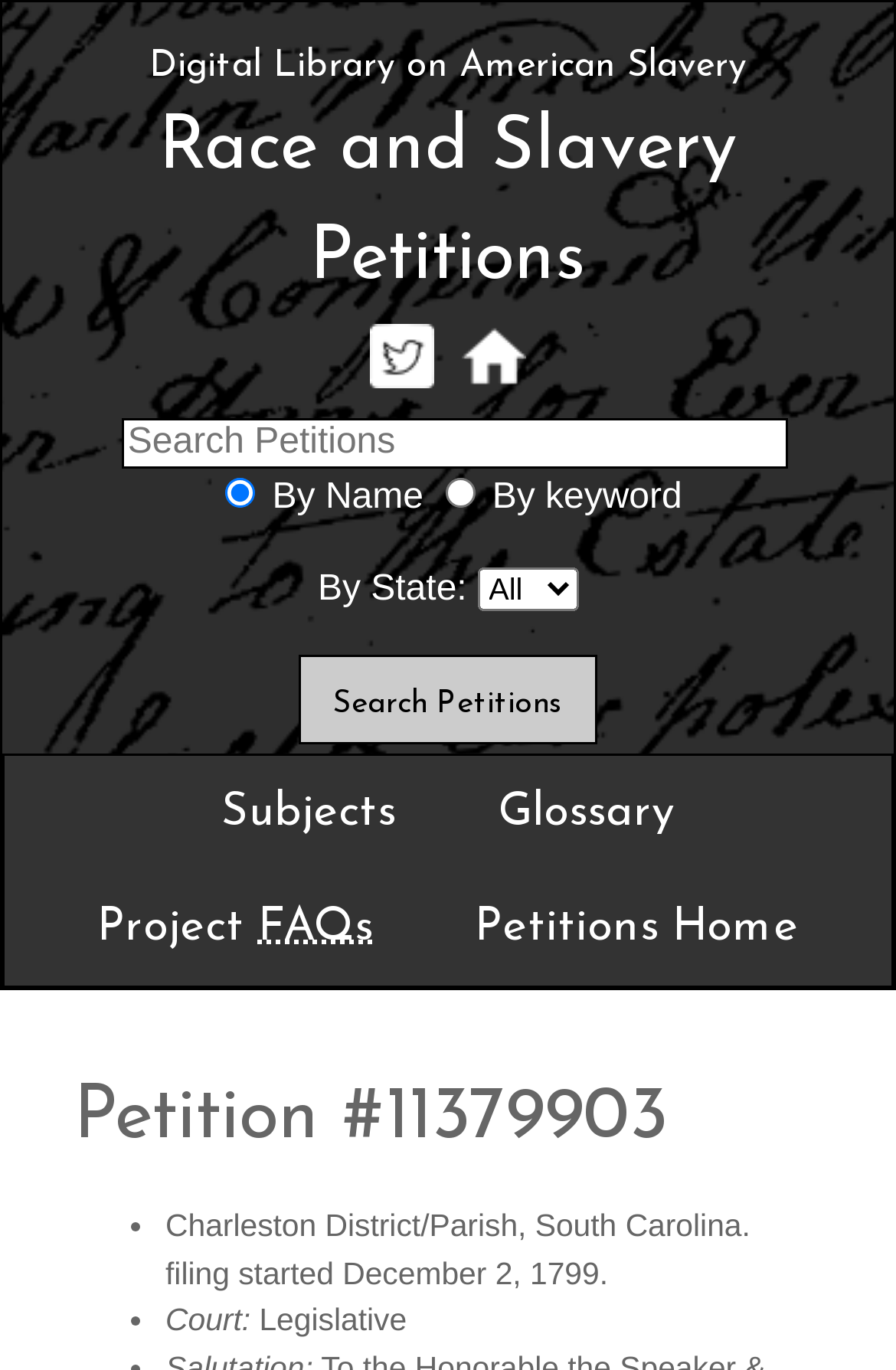Provide the bounding box coordinates of the HTML element this sentence describes: "Race and Slavery Petitions".

[0.177, 0.082, 0.823, 0.216]